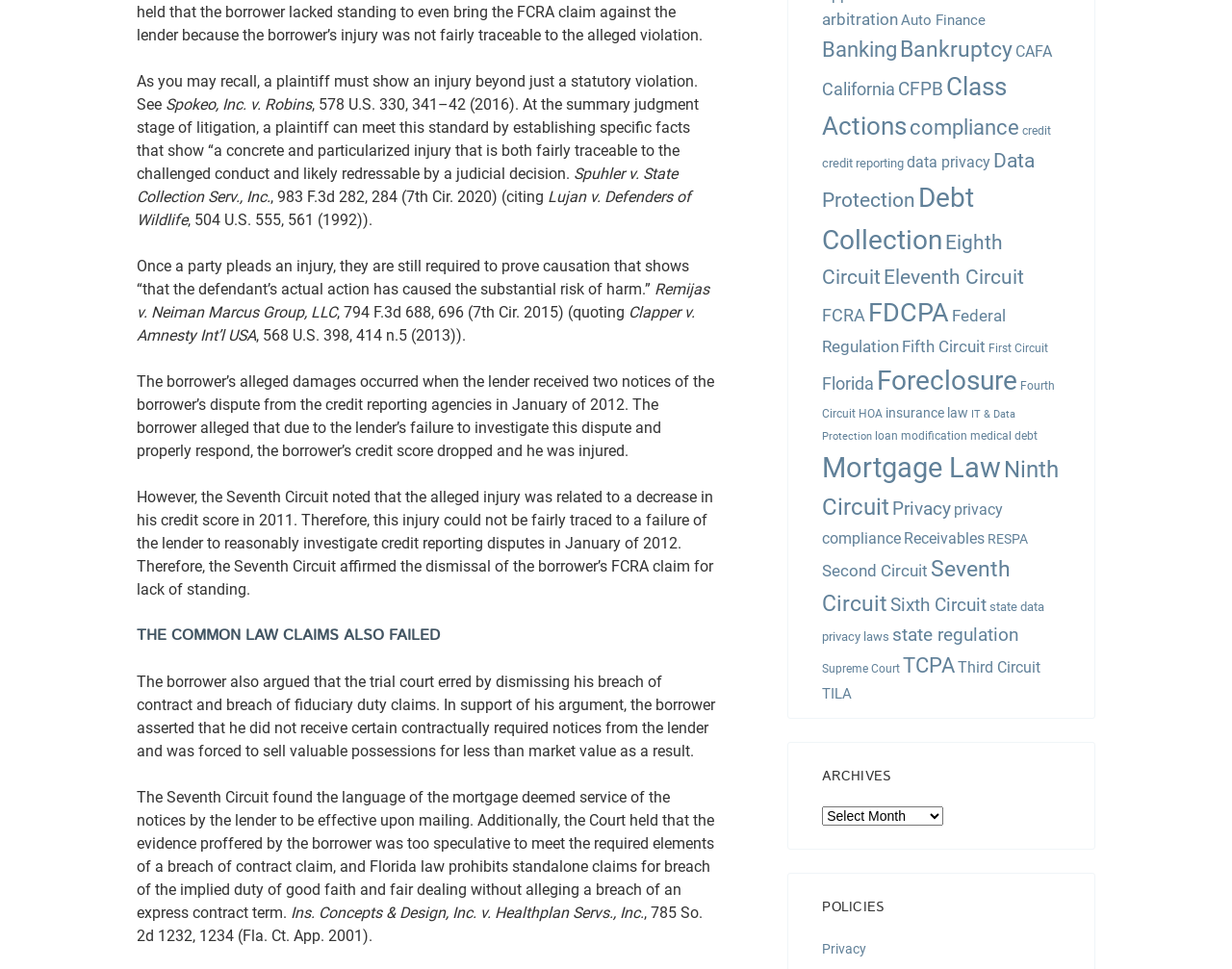What is the name of the court mentioned in the text?
Deliver a detailed and extensive answer to the question.

The text mentions the Seventh Circuit in the context of a legal case, specifically in the sentence 'The Seventh Circuit noted that the alleged injury was related to a decrease in his credit score in 2011.'